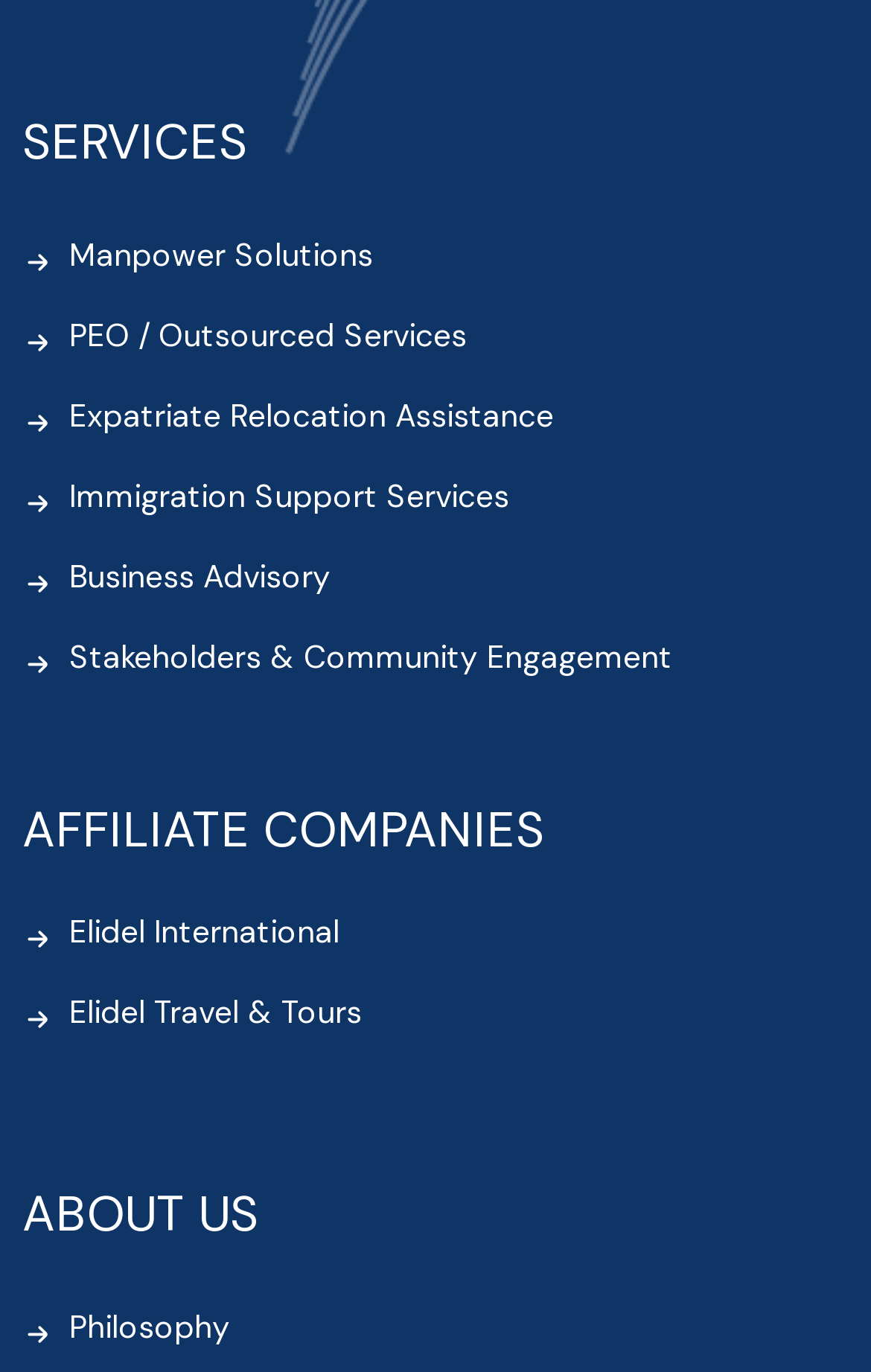Can you pinpoint the bounding box coordinates for the clickable element required for this instruction: "Discover Elidel International"? The coordinates should be four float numbers between 0 and 1, i.e., [left, top, right, bottom].

[0.079, 0.662, 0.39, 0.704]